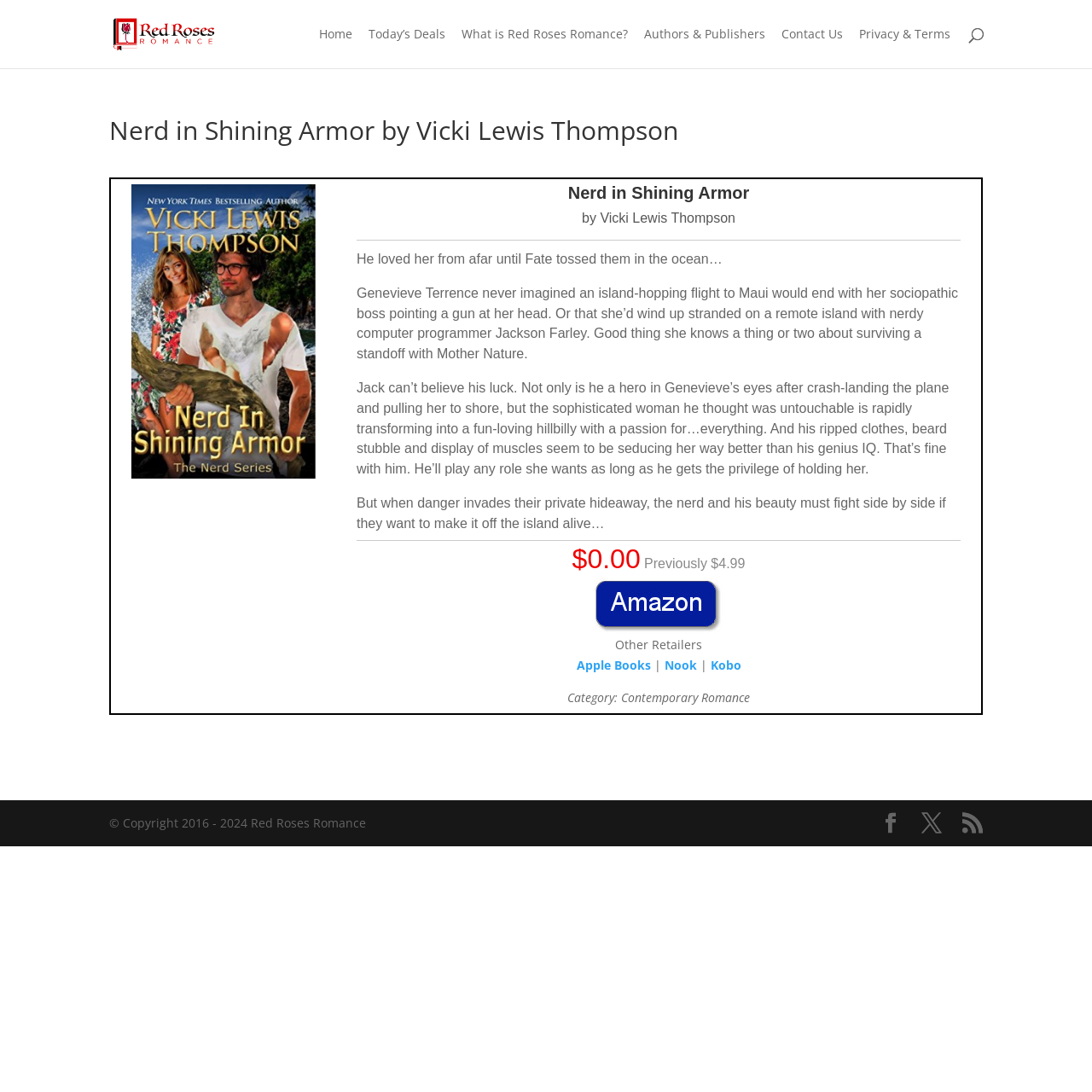Explain the contents of the webpage comprehensively.

This webpage is about a romance novel titled "Nerd in Shining Armor" by Vicki Lewis Thompson. At the top left corner, there is a logo of "Red Roses Romance" with a link to the website. Next to it, there are several navigation links, including "Home", "Today's Deals", "What is Red Roses Romance?", "Authors & Publishers", "Contact Us", and "Privacy & Terms".

Below the navigation links, there is a search bar that spans across the top of the page. Underneath the search bar, there is a main article section that takes up most of the page. The article section has a heading that displays the title of the novel, "Nerd in Shining Armor by Vicki Lewis Thompson".

Below the heading, there is a table that contains a brief summary of the novel. The summary is divided into four paragraphs, describing the plot and characters of the story. The text is accompanied by several horizontal separators that break up the content.

On the right side of the table, there is a section that displays the price of the novel, which is currently free, with a previous price of $4.99. There are also links to other retailers, including Apple Books, Nook, and Kobo, where the novel can be purchased.

At the bottom of the page, there is a copyright notice that reads "© Copyright 2016 - 2024 Red Roses Romance". There are also three social media links on the right side of the footer.